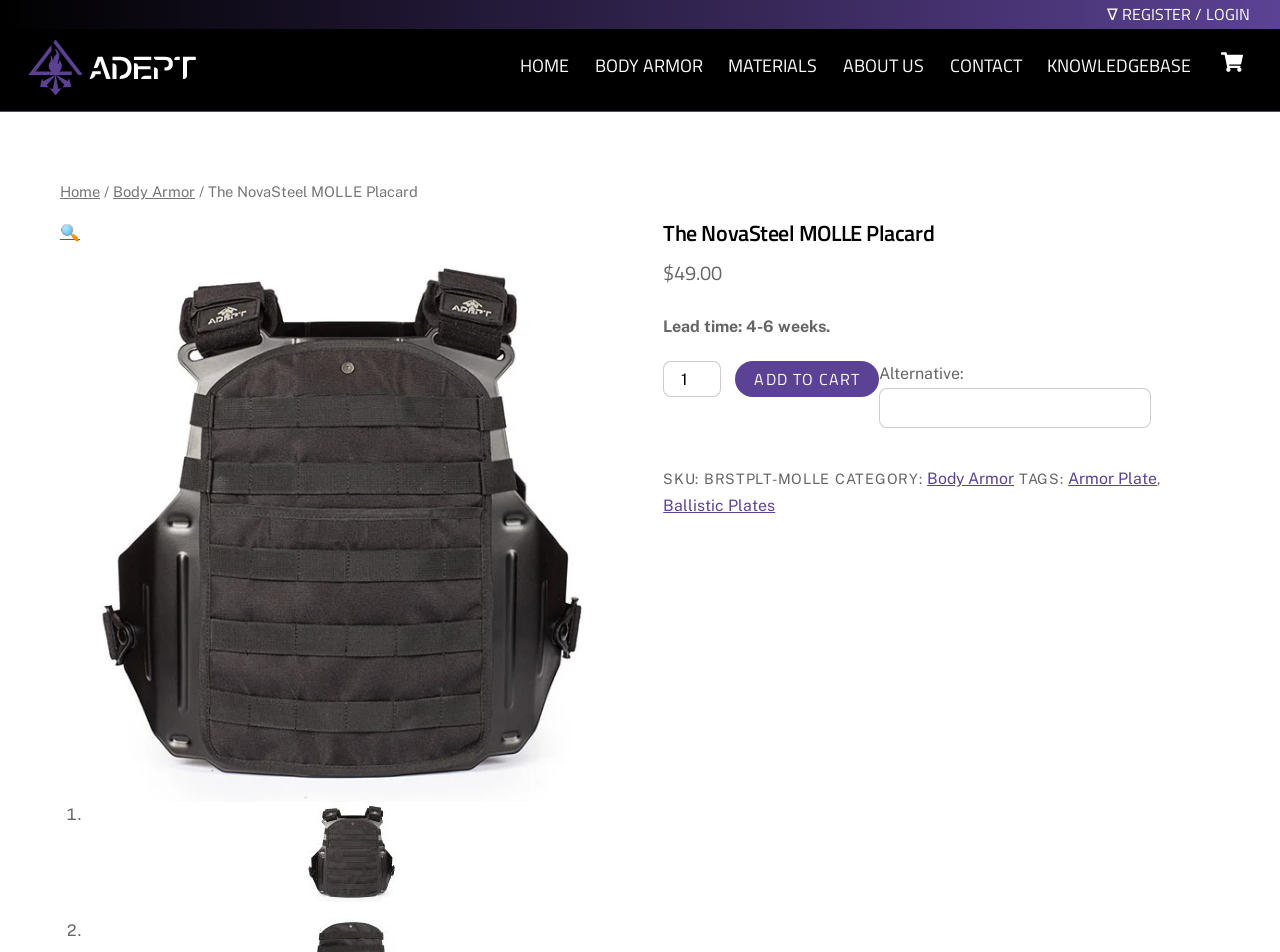Give a one-word or short phrase answer to the question: 
What is the alternative to the product?

Alternative: